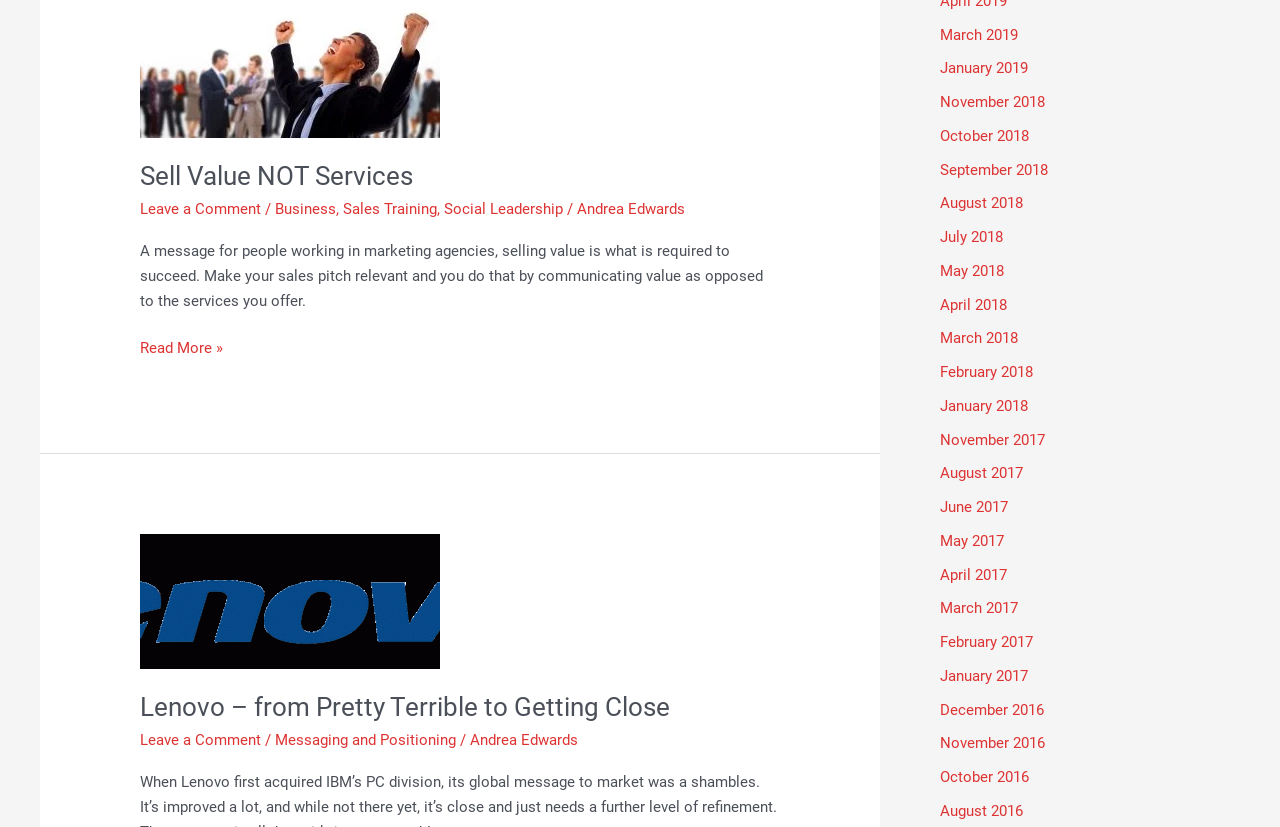What is the main topic of the first article?
Could you answer the question in a detailed manner, providing as much information as possible?

The first article has a heading 'Sell Value NOT Services' and the text below it mentions 'A message for people working in marketing agencies, selling value is what is required to succeed.' Therefore, the main topic of the first article is sales value.